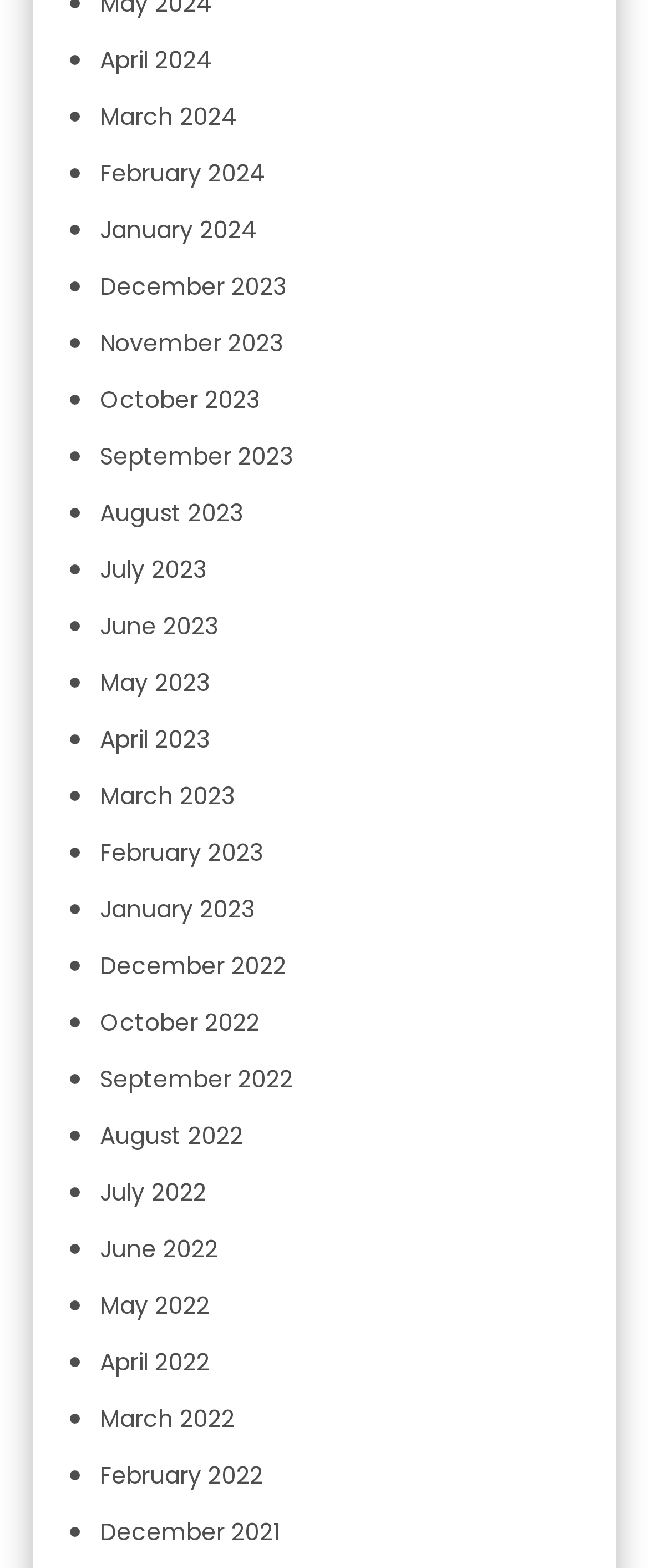Could you find the bounding box coordinates of the clickable area to complete this instruction: "View October 2022"?

[0.154, 0.641, 0.4, 0.663]